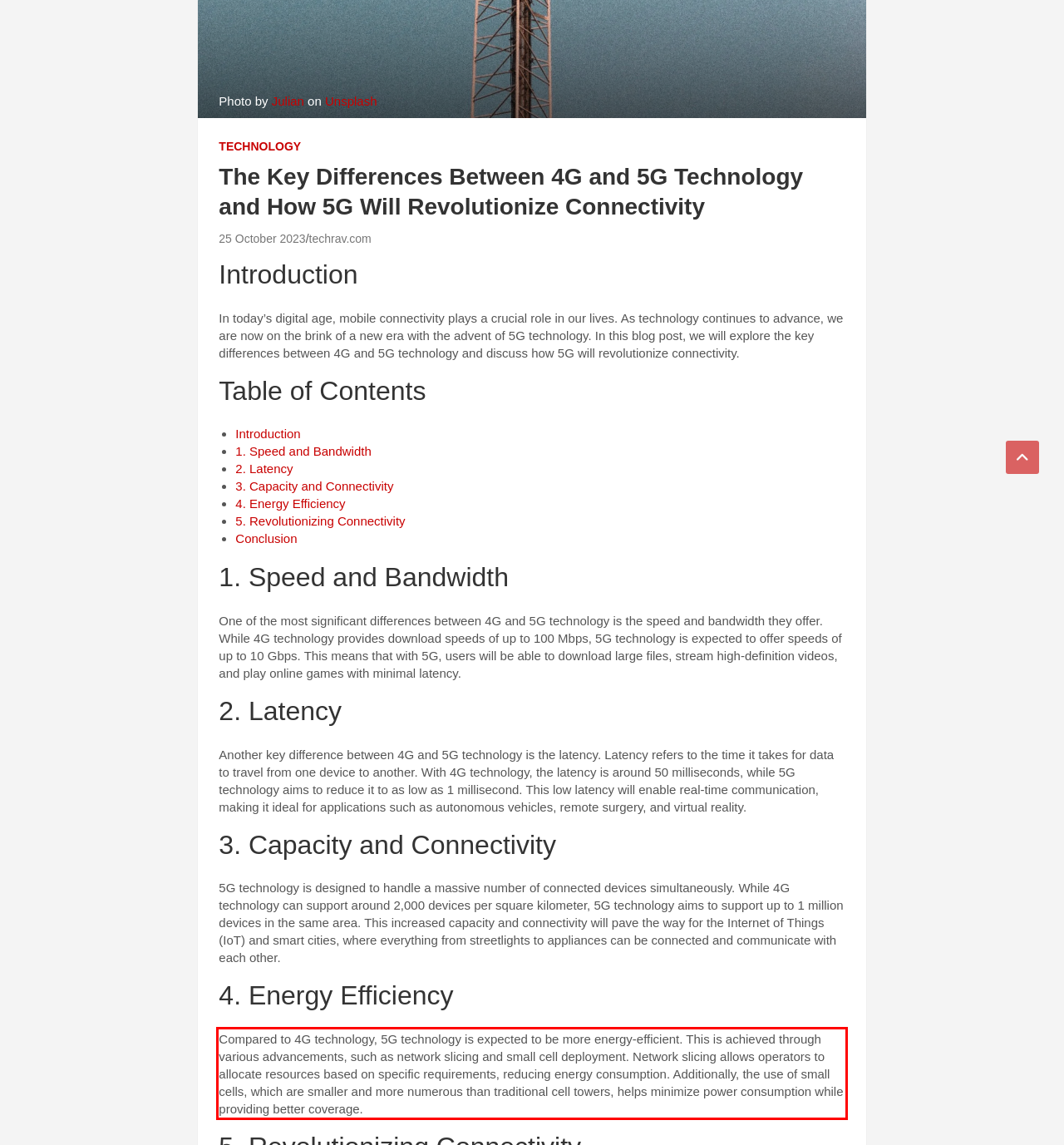Please extract the text content from the UI element enclosed by the red rectangle in the screenshot.

Compared to 4G technology, 5G technology is expected to be more energy-efficient. This is achieved through various advancements, such as network slicing and small cell deployment. Network slicing allows operators to allocate resources based on specific requirements, reducing energy consumption. Additionally, the use of small cells, which are smaller and more numerous than traditional cell towers, helps minimize power consumption while providing better coverage.